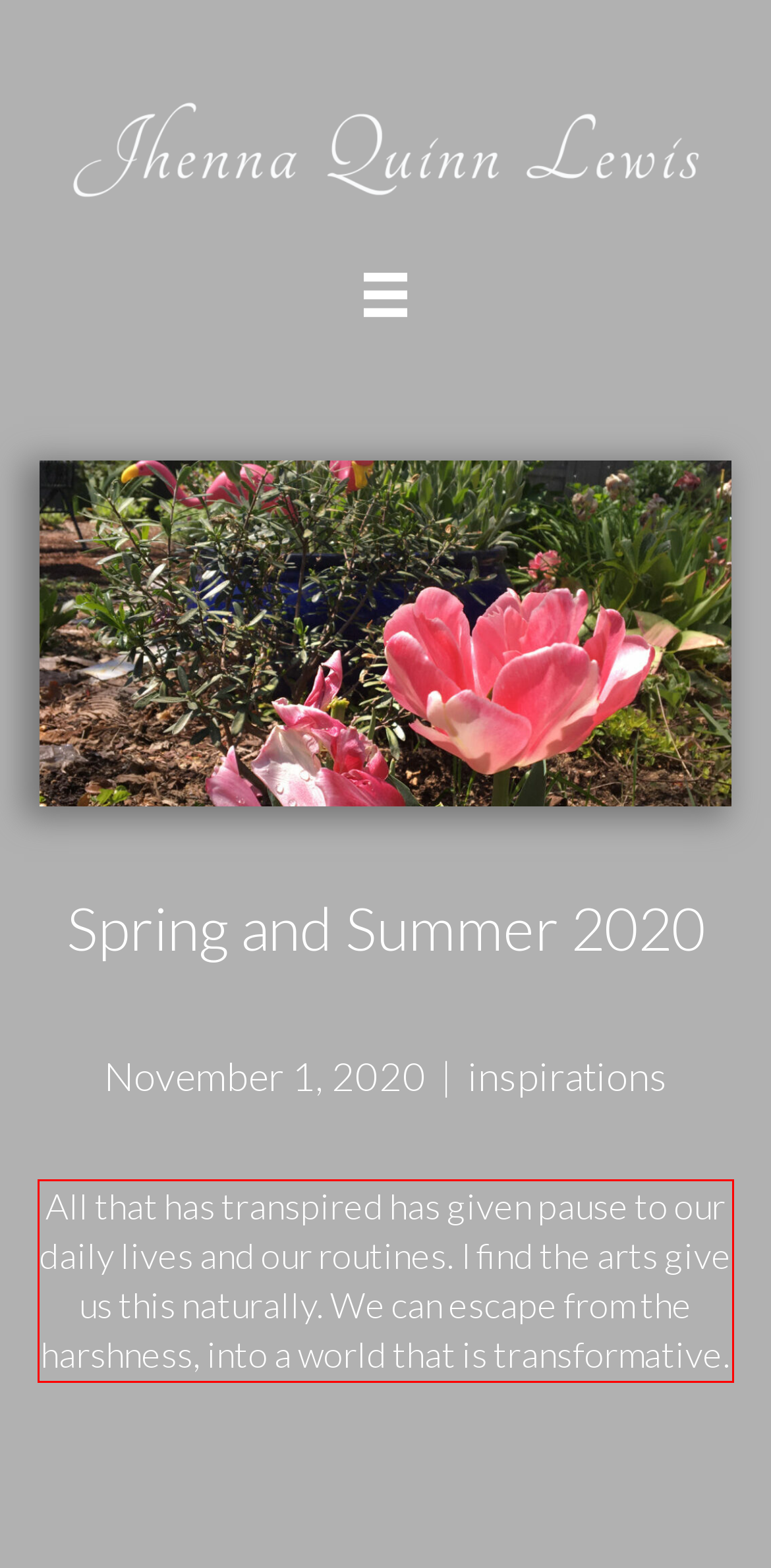Look at the screenshot of the webpage, locate the red rectangle bounding box, and generate the text content that it contains.

All that has transpired has given pause to our daily lives and our routines. I find the arts give us this naturally. We can escape from the harshness, into a world that is transformative.